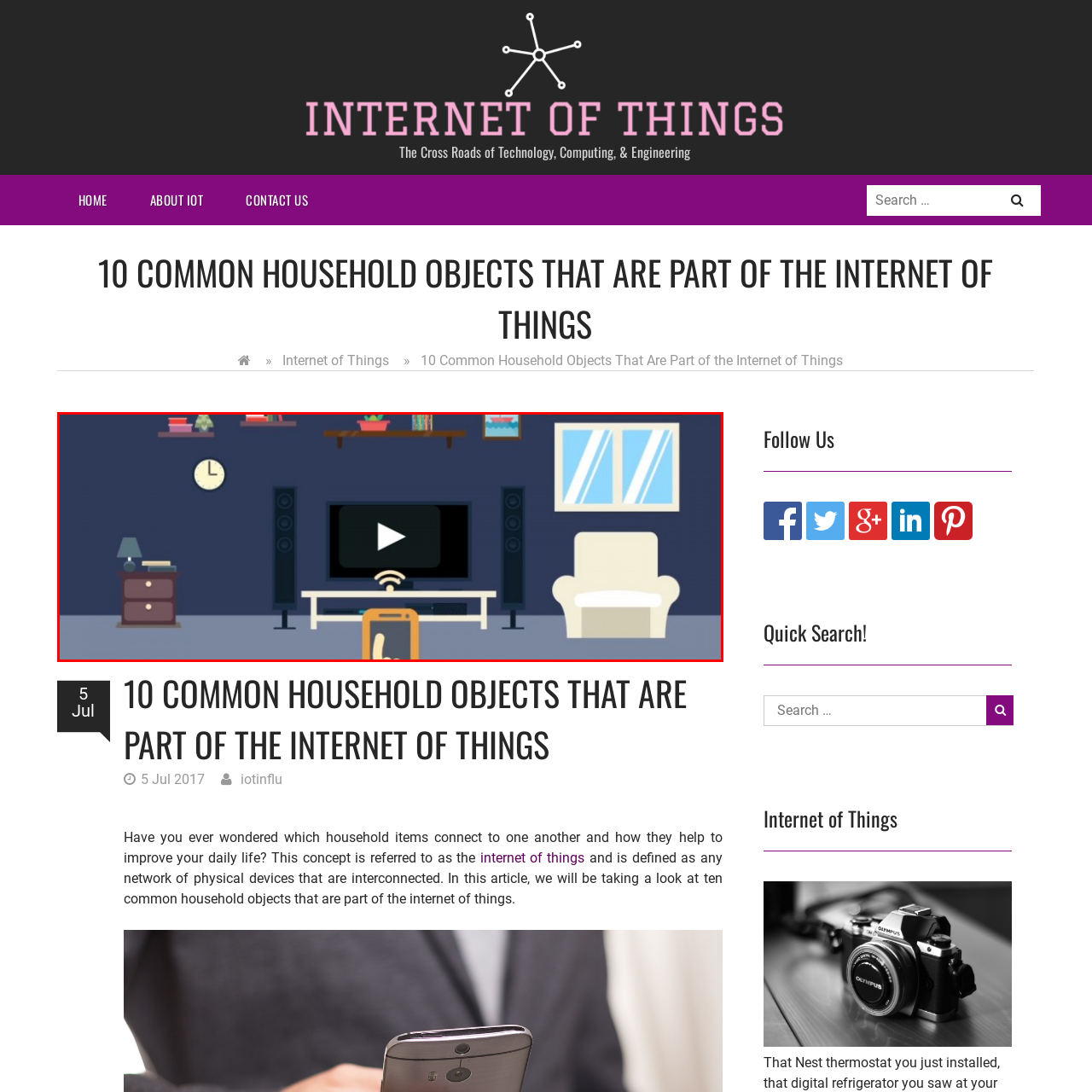Direct your attention to the section outlined in red and answer the following question with a single word or brief phrase: 
What is on the wall besides the clock?

floating shelves